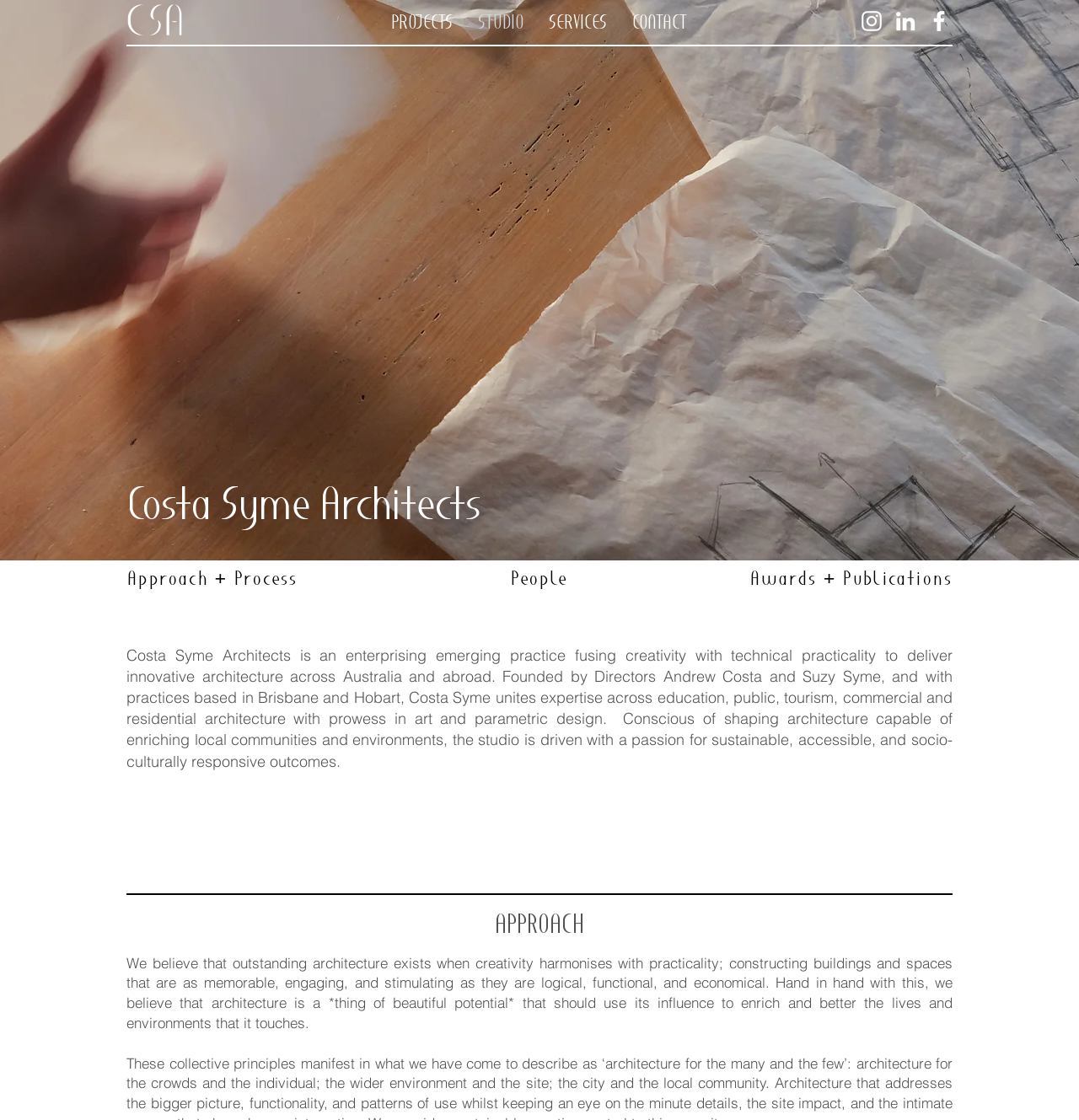Please provide a brief answer to the following inquiry using a single word or phrase:
What is the name of the architecture practice?

Costa Syme Architects